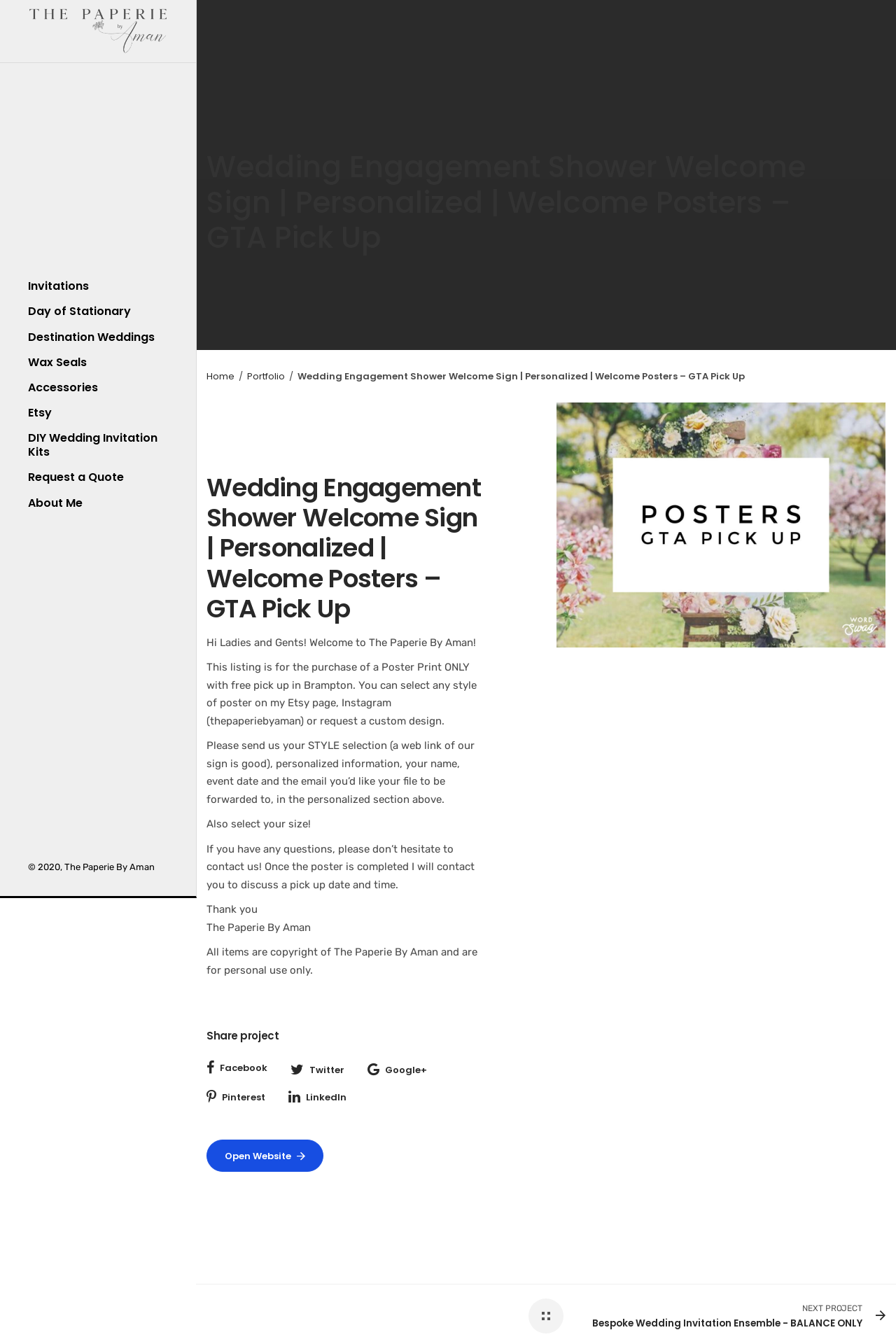Give a comprehensive overview of the webpage, including key elements.

This webpage is about a wedding engagement shower welcome sign offered by The Paperie By Aman. At the top left corner, there is a link to skip to the content. Below it, there is a logo of The Paperie By Aman, which is an image with a link to the website. 

On the top left side, there is a navigation menu with links to various sections, including Invitations, Day of Stationary, Destination Weddings, Wax Seals, Accessories, Etsy, DIY Wedding Invitation Kits, Request a Quote, and About Me.

In the main content area, there is a heading that reads "Wedding Engagement Shower Welcome Sign | Personalized | Welcome Posters – GTA Pick Up". Below it, there are links to Home, Portfolio, and a separator line. 

The main content starts with a greeting, "Hi Ladies and Gents! Welcome to The Paperie By Aman!", followed by a description of the product, which is a poster print with free pick up in Brampton. The customer needs to select a style of poster, provide personalized information, and choose a size. 

There are several paragraphs of text explaining the process, including sending the required information, receiving the completed poster, and discussing a pick-up date and time. The text also mentions that all items are copyright of The Paperie By Aman and are for personal use only.

On the right side, there are social media links to share the project on Facebook, Twitter, Google+, Pinterest, and LinkedIn. Below it, there is a link to open the website. 

At the bottom of the page, there is a section with the company's email address and a copyright notice.